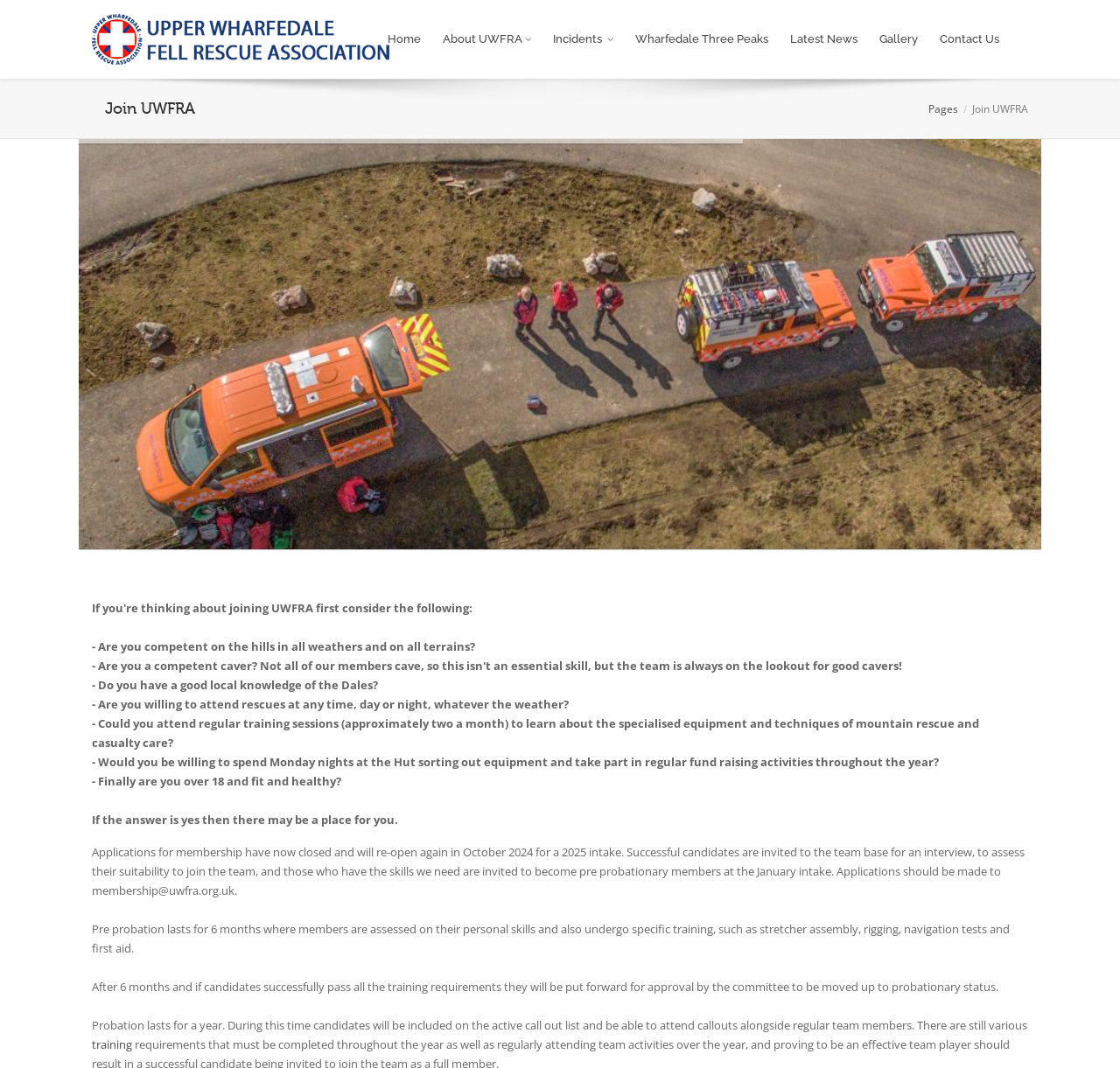Given the element description "alt="Upper Wharfedale Fell Rescue Association"" in the screenshot, predict the bounding box coordinates of that UI element.

[0.082, 0.0, 0.355, 0.074]